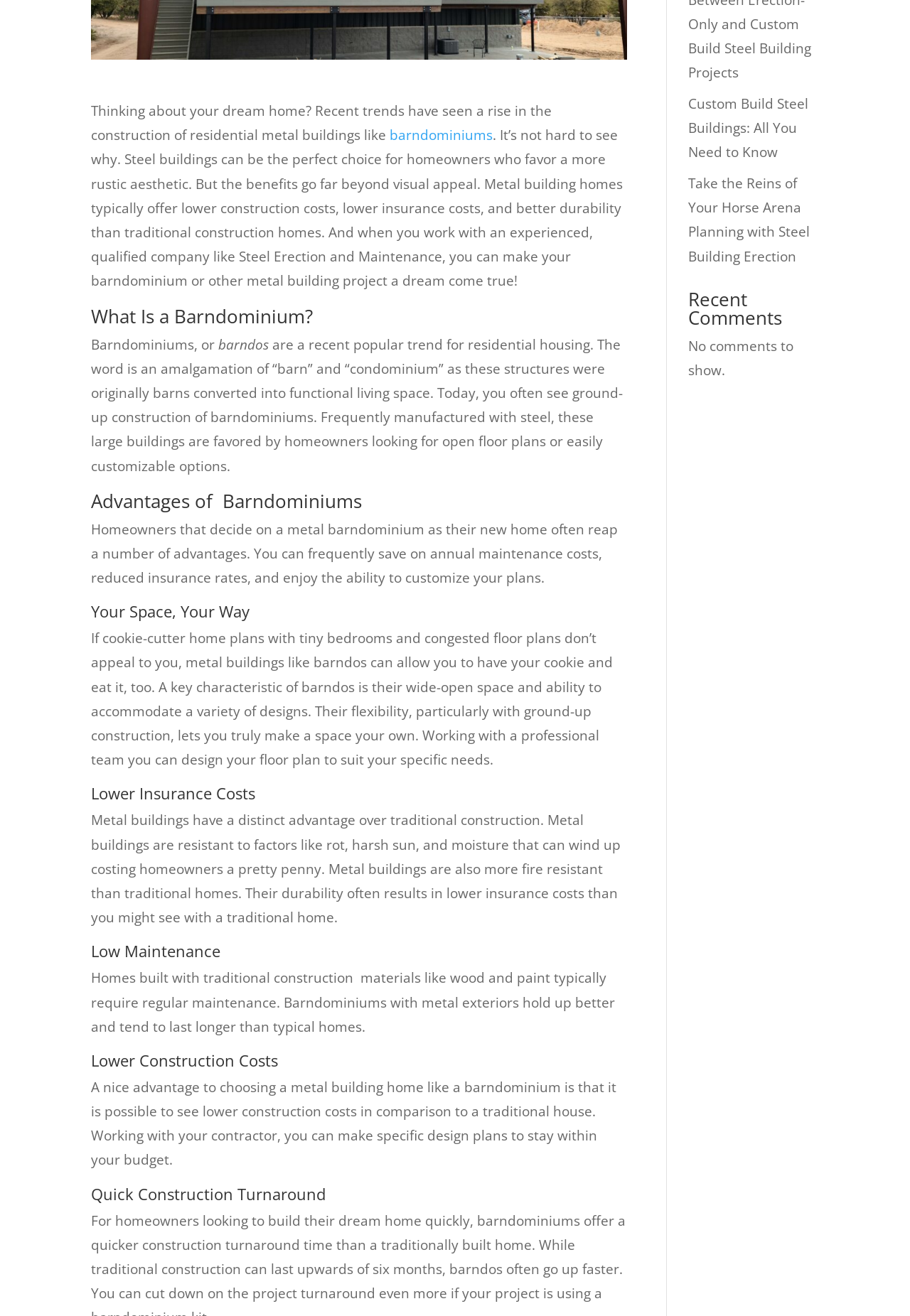Identify and provide the bounding box for the element described by: "barndominiums".

[0.428, 0.096, 0.541, 0.11]